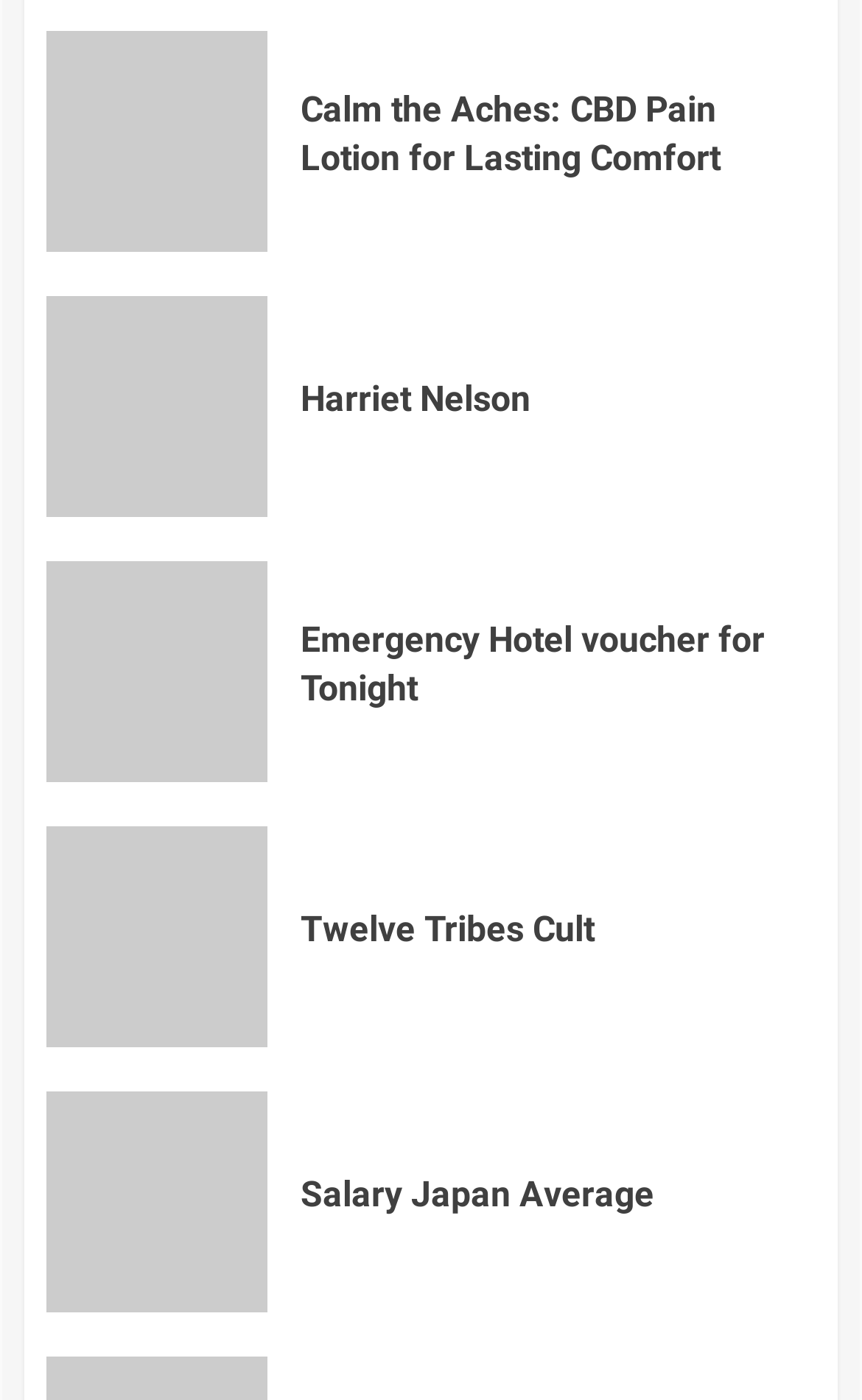What country is the salary average for?
Using the image as a reference, answer with just one word or a short phrase.

Japan